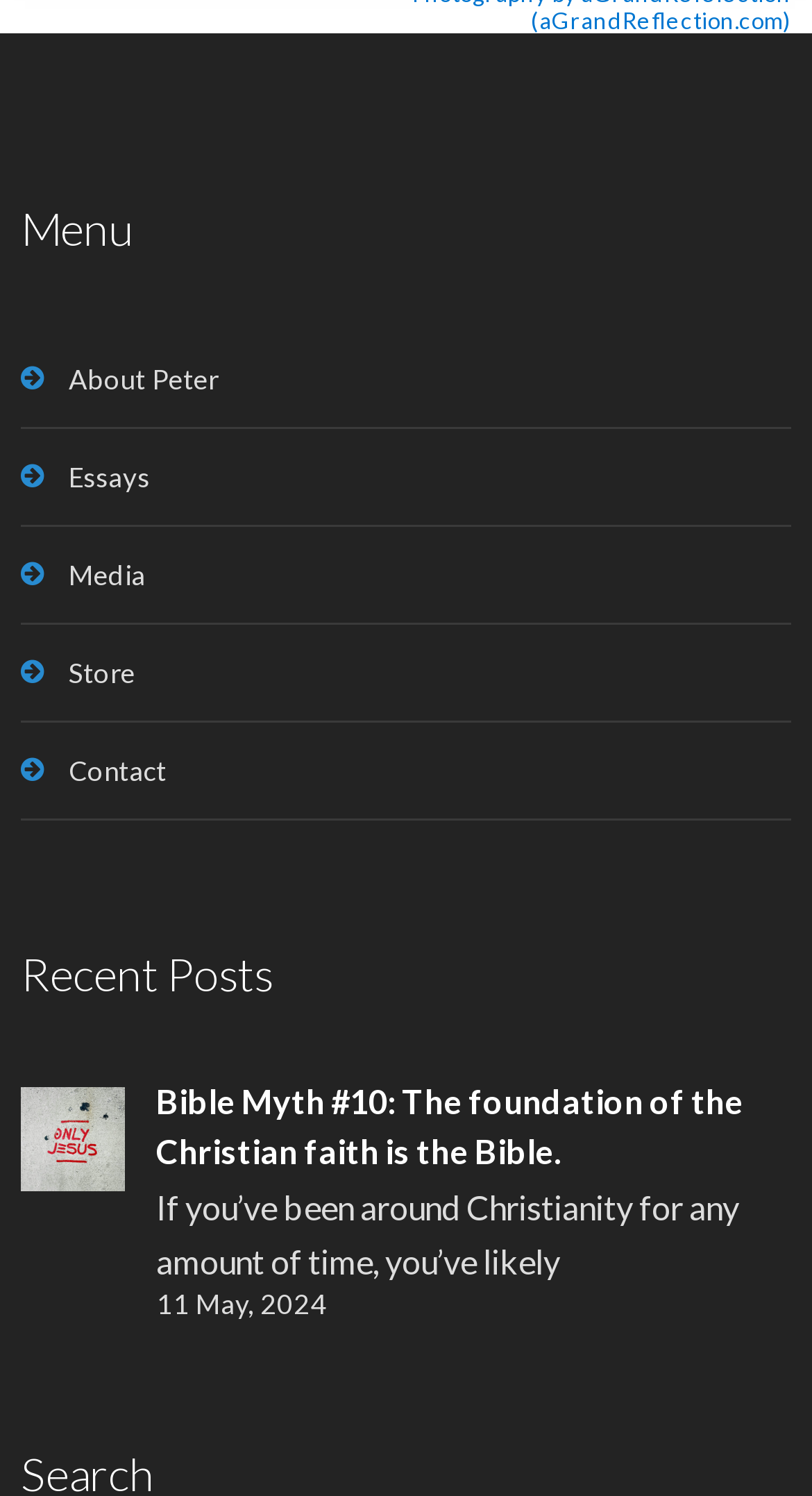Please provide a comprehensive answer to the question below using the information from the image: What is the first menu item?

The first menu item can be found by looking at the links under the 'Menu' heading. The first link is ' About Peter', which suggests that 'About Peter' is the first menu item.